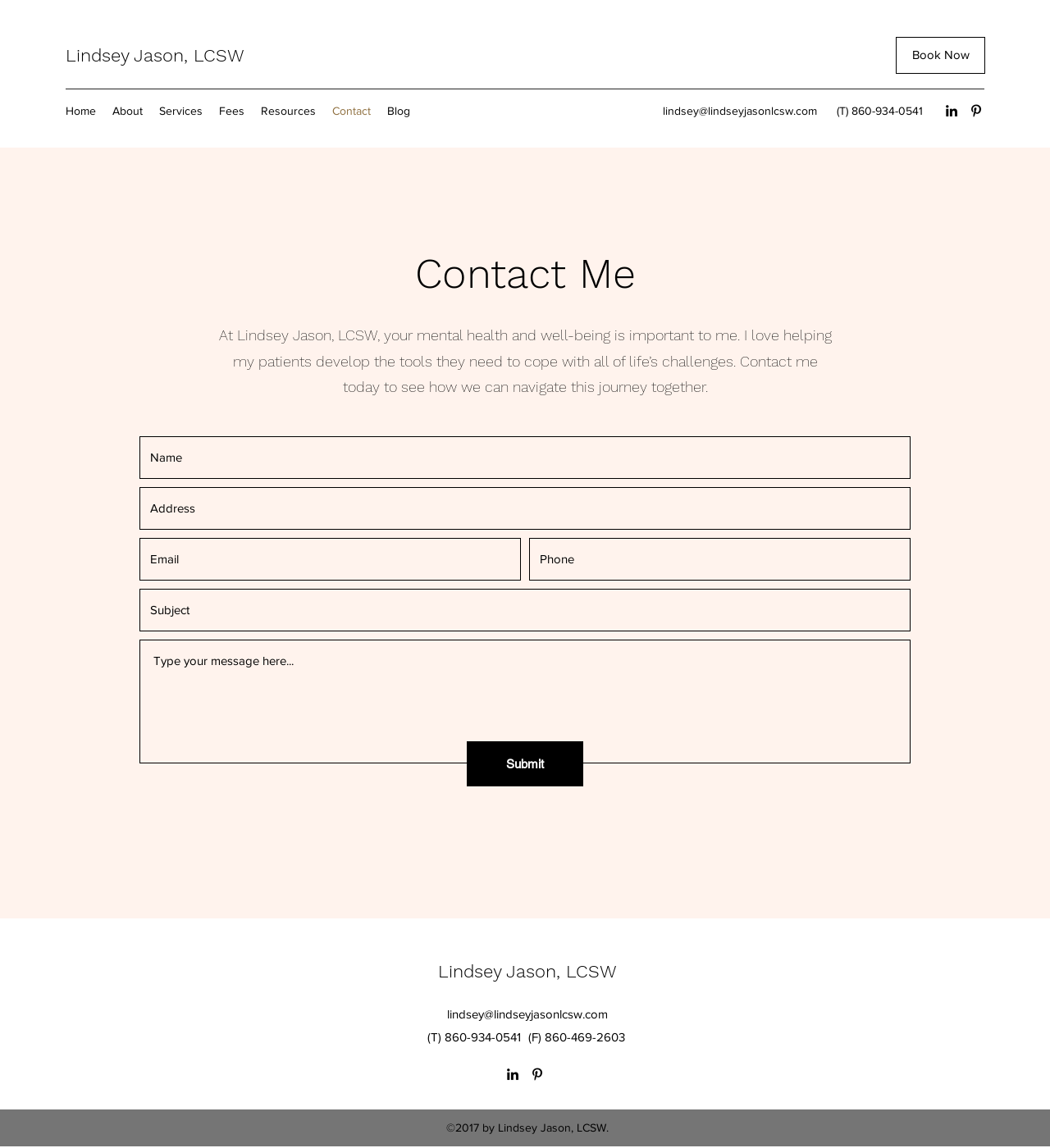Please give a succinct answer to the question in one word or phrase:
What is the copyright year?

2017